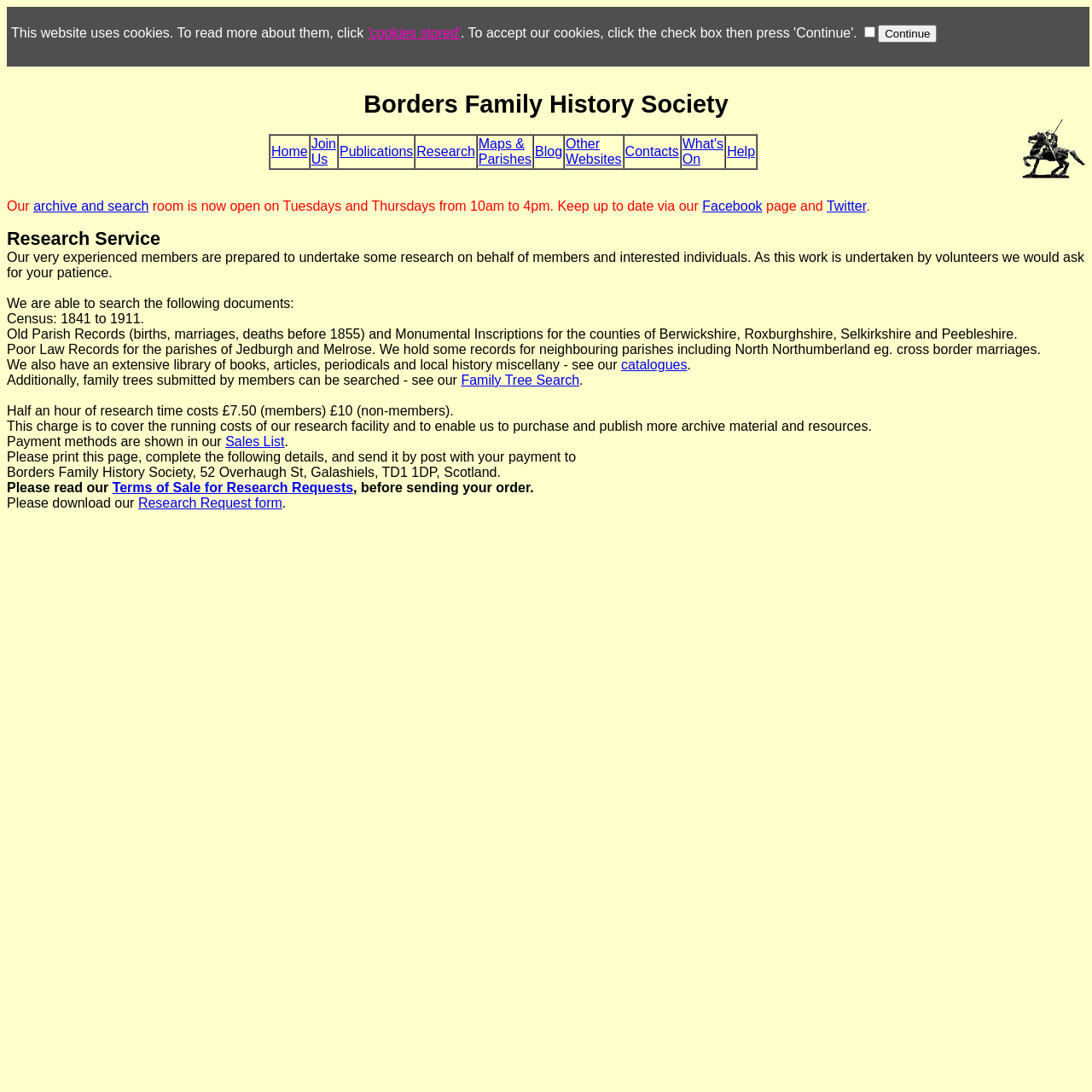Identify the webpage's primary heading and generate its text.

Borders Family History Society